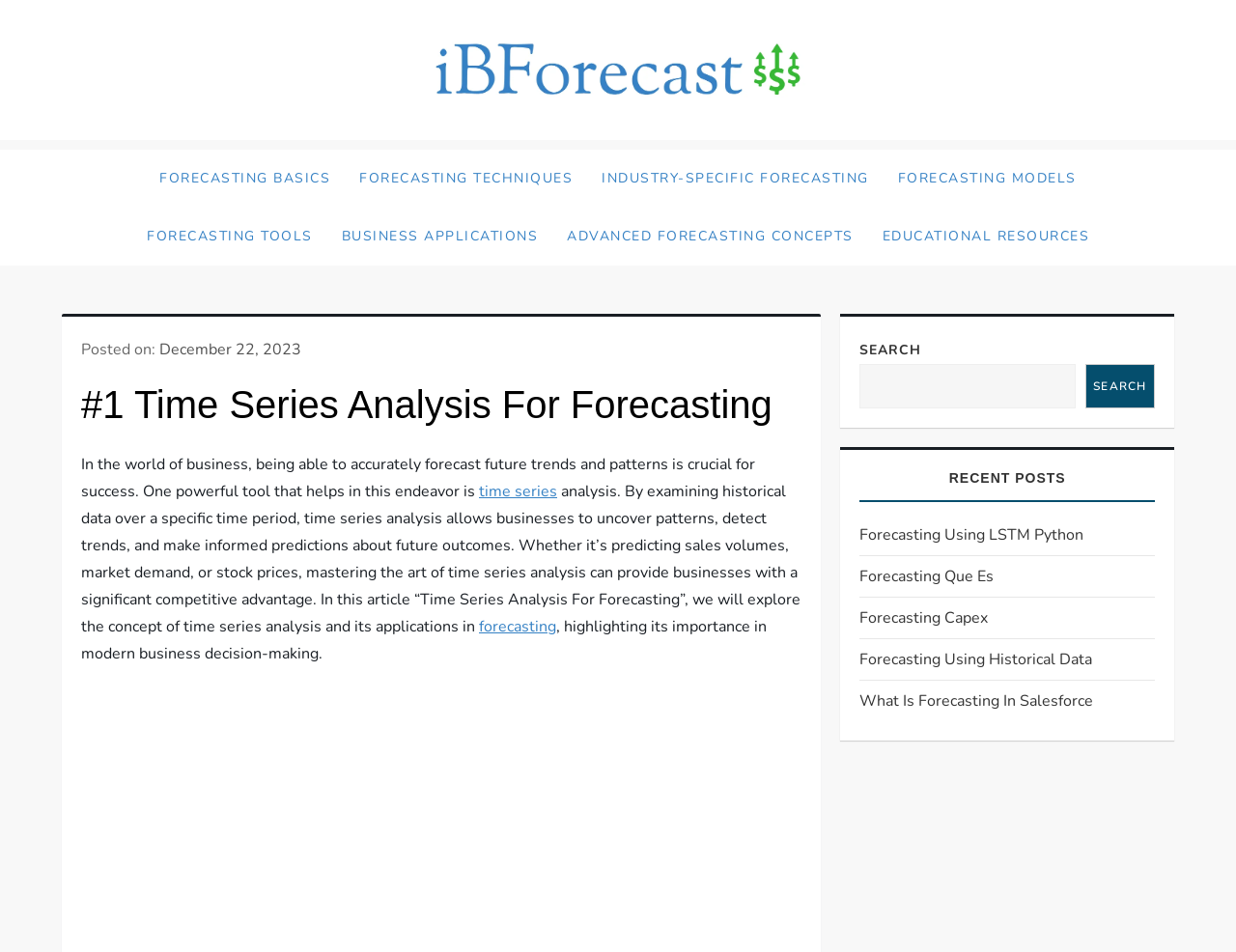Find the bounding box coordinates for the HTML element described in this sentence: "Industry-Specific Forecasting". Provide the coordinates as four float numbers between 0 and 1, in the format [left, top, right, bottom].

[0.475, 0.157, 0.715, 0.218]